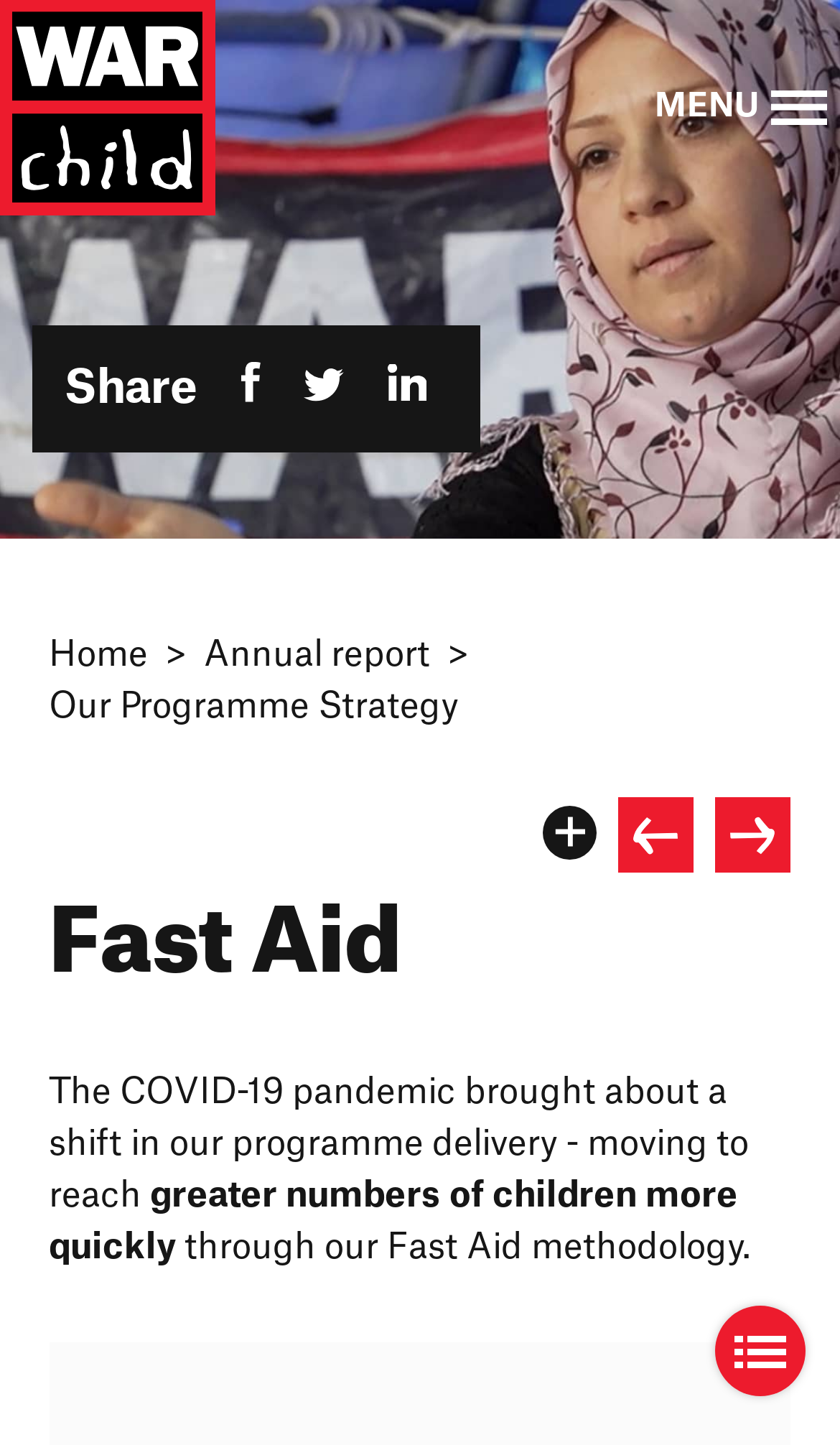Please identify the bounding box coordinates of the clickable element to fulfill the following instruction: "Go to Our Programme Strategy". The coordinates should be four float numbers between 0 and 1, i.e., [left, top, right, bottom].

[0.926, 0.886, 1.0, 0.892]